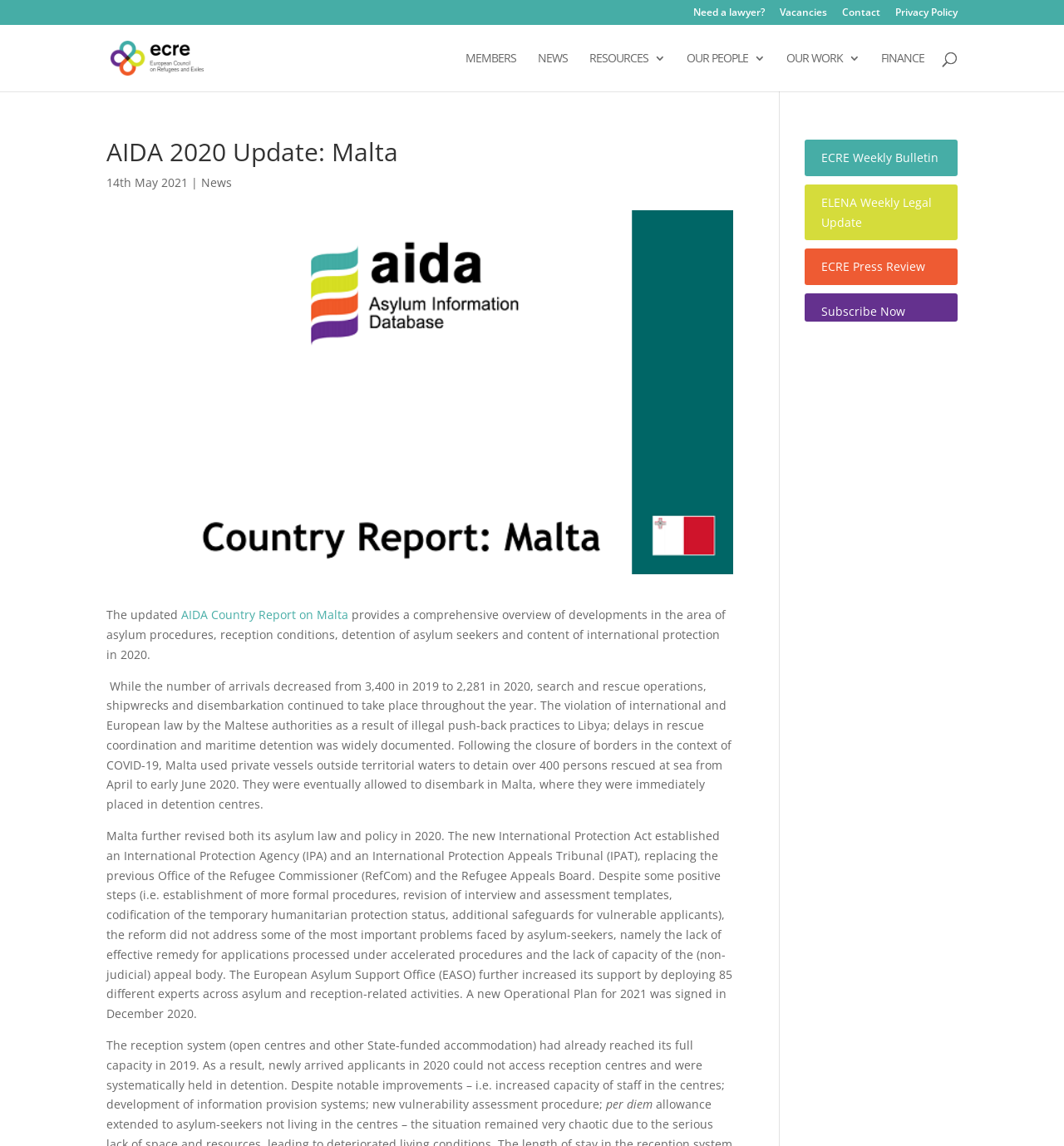How many search boxes are there on the webpage?
Refer to the screenshot and respond with a concise word or phrase.

1